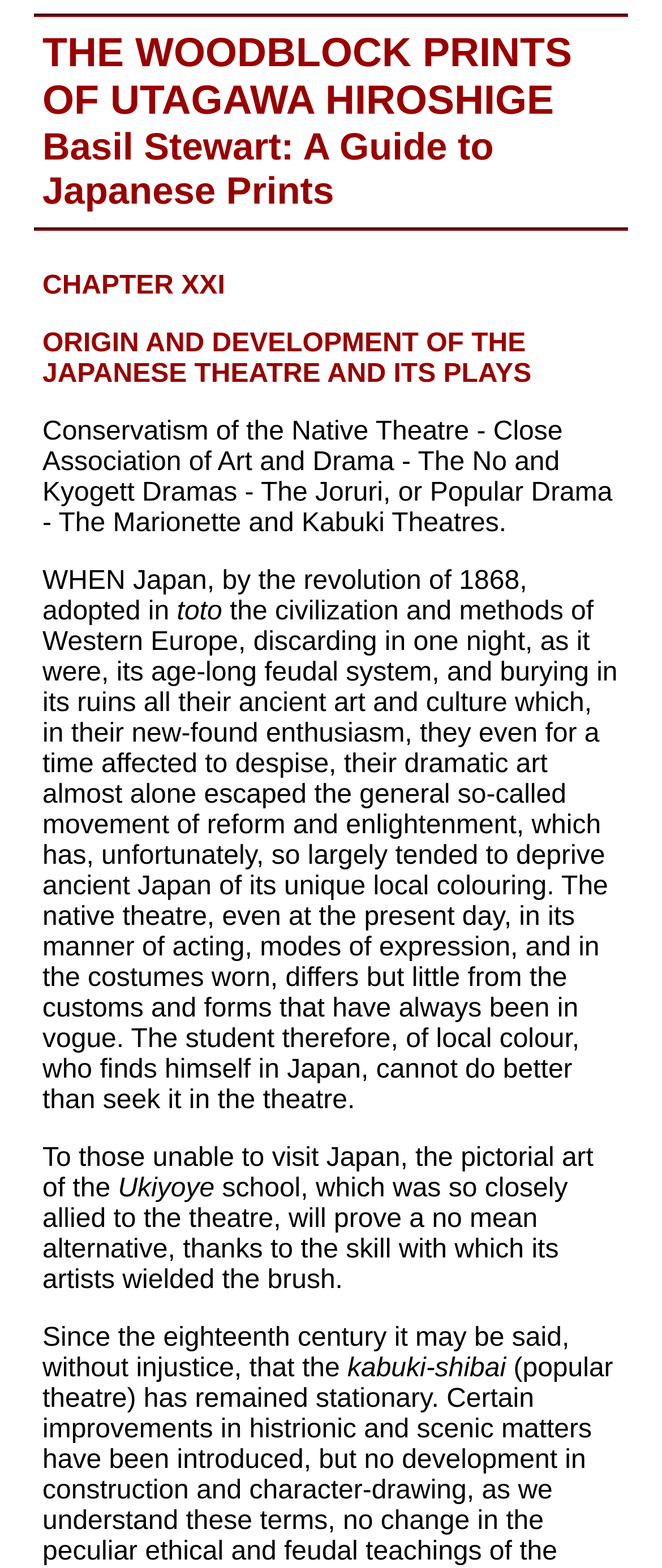What is the orientation of the first separator?
By examining the image, provide a one-word or phrase answer.

Horizontal